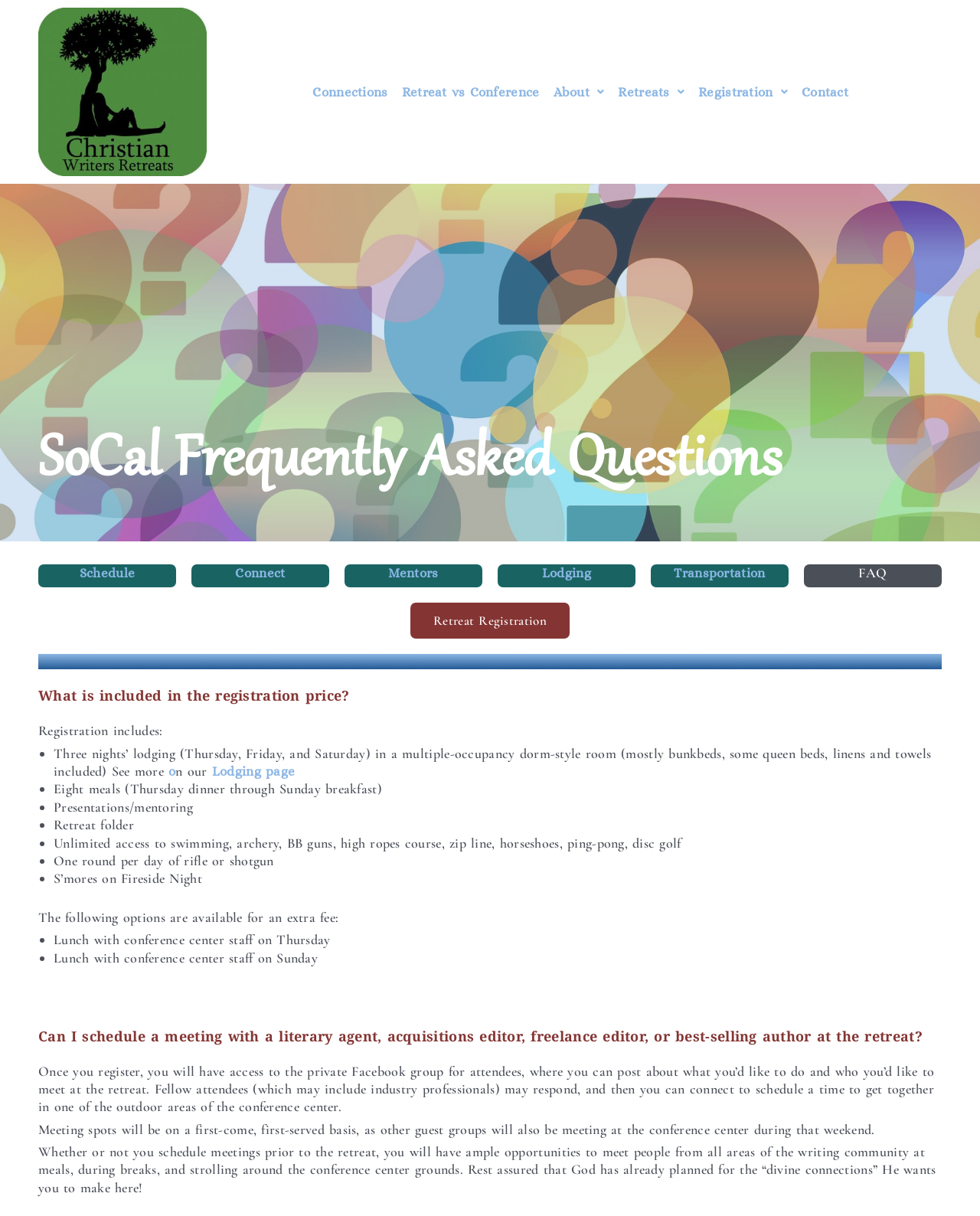How many nights' lodging are included in the registration price?
Using the details shown in the screenshot, provide a comprehensive answer to the question.

The webpage specifically mentions that the registration price includes three nights' lodging, which are Thursday, Friday, and Saturday, in a multiple-occupancy dorm-style room.